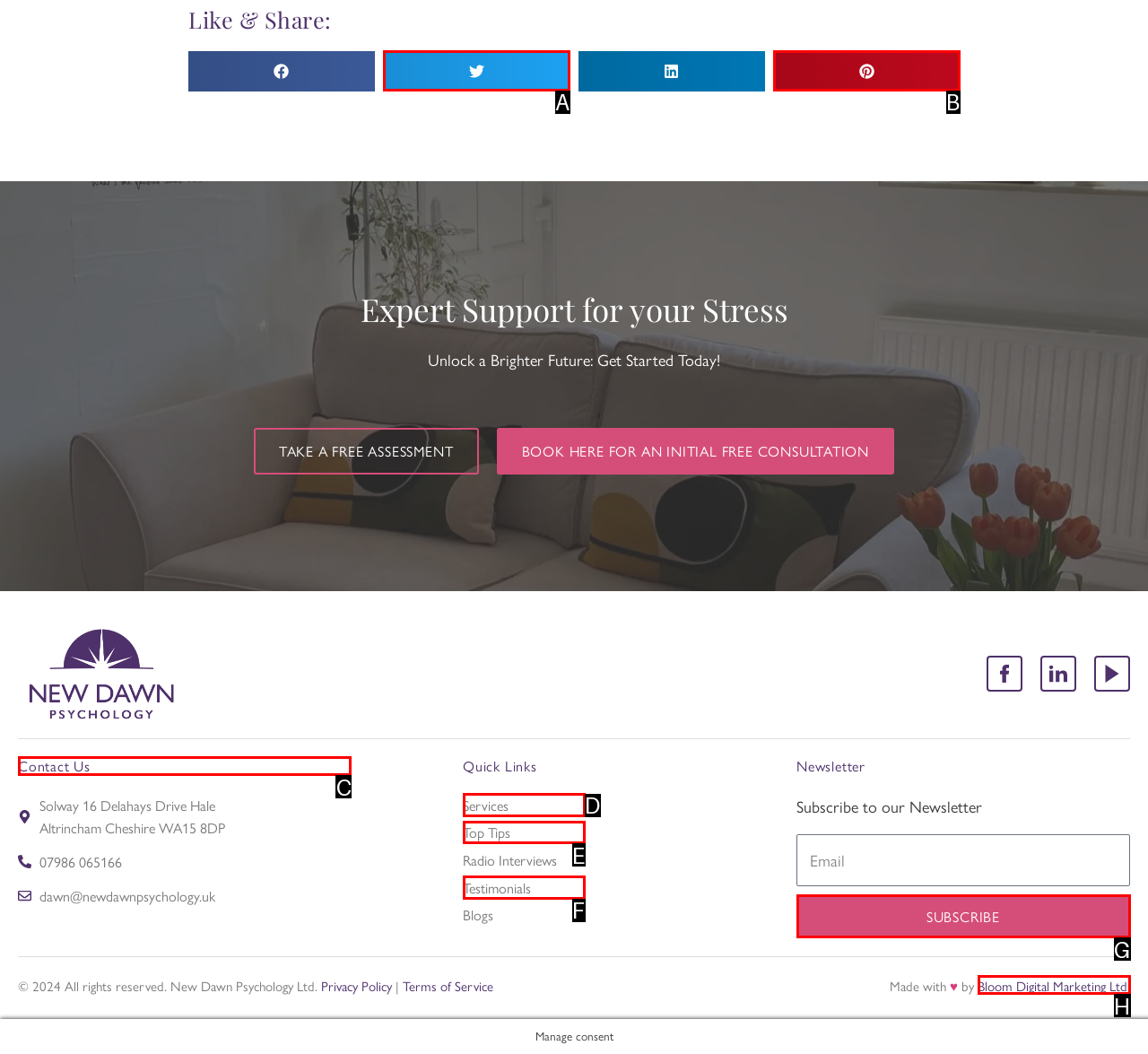Tell me which UI element to click to fulfill the given task: Contact us. Respond with the letter of the correct option directly.

C